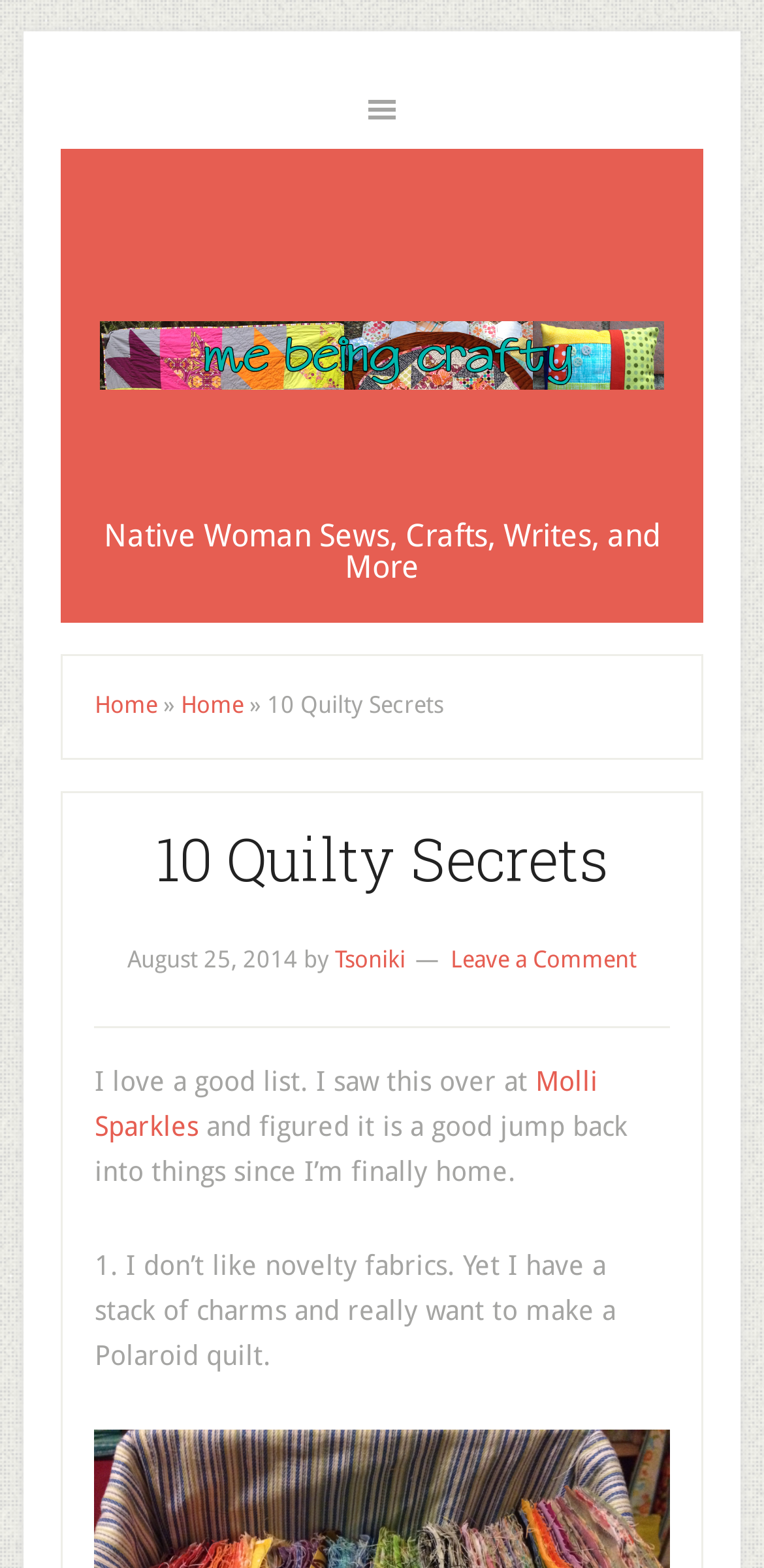Explain the features and main sections of the webpage comprehensively.

The webpage appears to be a blog post titled "10 Quilty Secrets" with a personal and casual tone. At the top, there is a navigation menu labeled "Main" that spans most of the width of the page. Below the navigation menu, there is a link to an external website, followed by a header with the blog title "Native Woman Sews, Crafts, Writes, and More".

The main content of the blog post is divided into sections. The first section has a heading "10 Quilty Secrets" with a timestamp "August 25, 2014" and the author's name "Tsoniki" below it. There is also a link to leave a comment at the bottom right of this section.

The blog post itself starts with a paragraph of text that mentions the author's love for lists and their inspiration from another website, "Molli Sparkles". The text is followed by a numbered list, with the first item mentioning the author's dislike of novelty fabrics and their desire to make a Polaroid quilt.

There are several links and navigation elements throughout the page, including a link to the "Home" page at the top right and another link to "Molli Sparkles" within the blog post. The overall layout is organized, with clear headings and concise text.